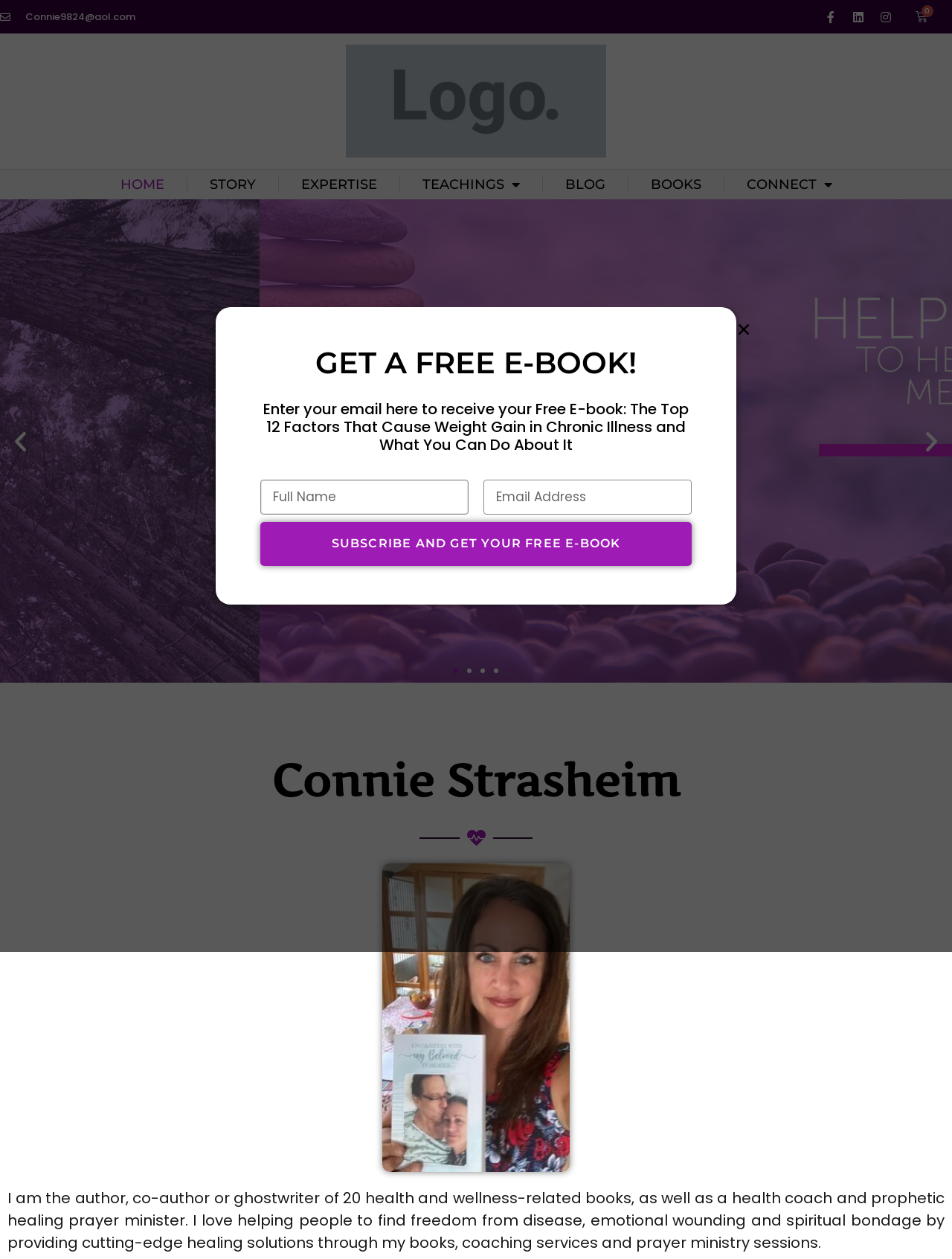Show the bounding box coordinates of the region that should be clicked to follow the instruction: "Subscribe and get a free e-book."

[0.273, 0.414, 0.727, 0.449]